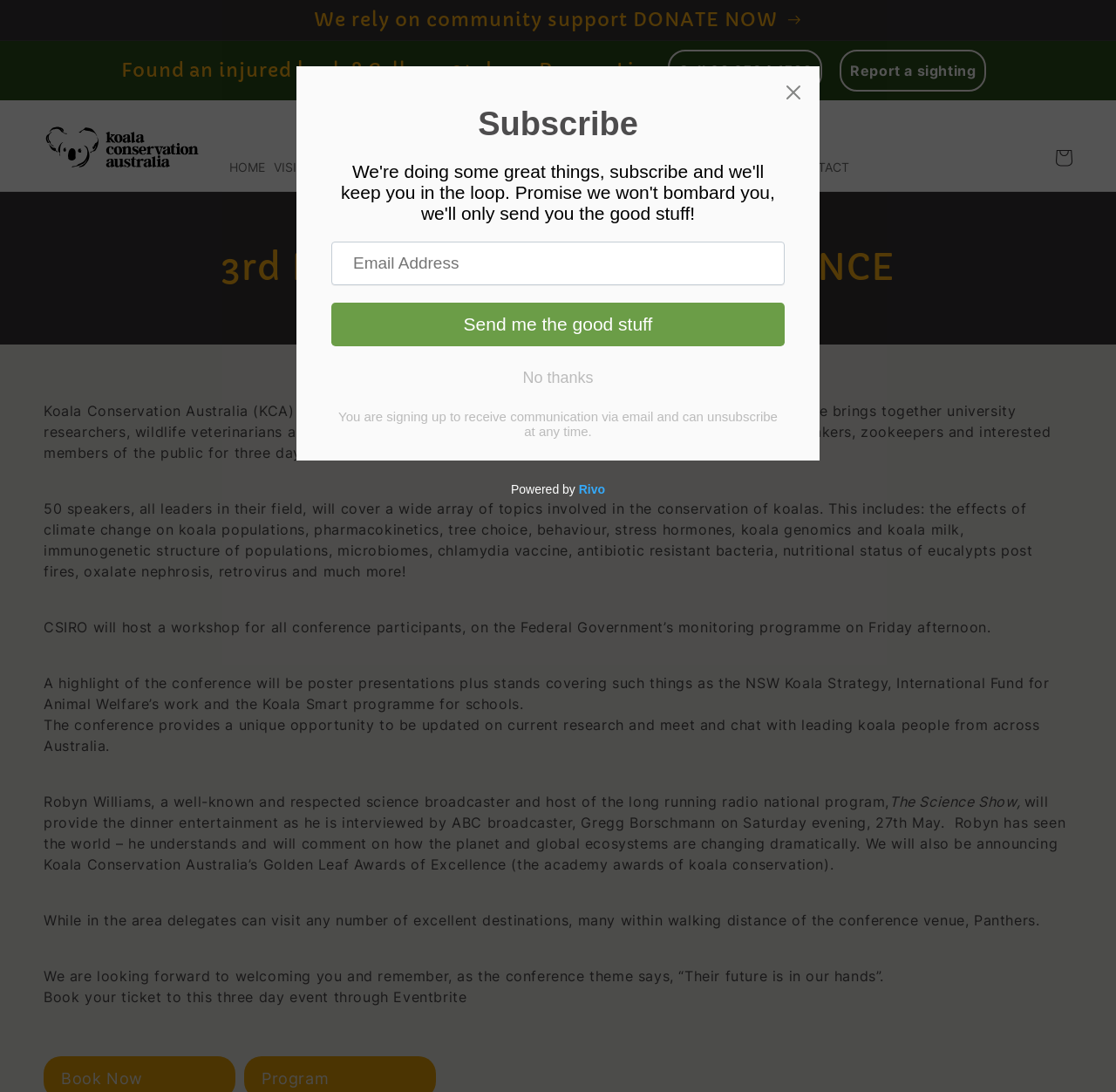Please identify the bounding box coordinates for the region that you need to click to follow this instruction: "Report a koala sighting".

[0.745, 0.037, 0.892, 0.092]